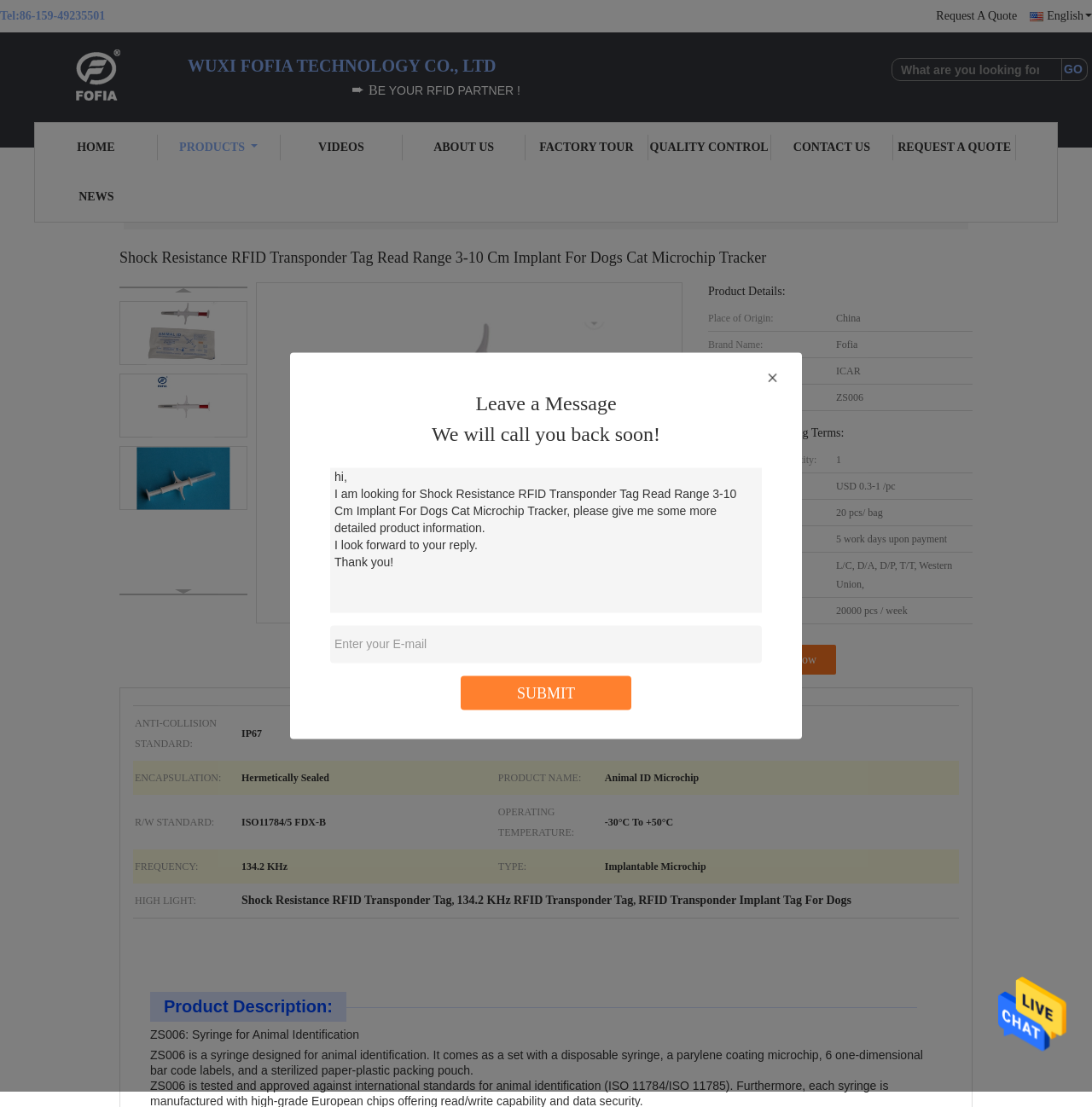Highlight the bounding box coordinates of the element that should be clicked to carry out the following instruction: "Click the 'Send Message' button". The coordinates must be given as four float numbers ranging from 0 to 1, i.e., [left, top, right, bottom].

[0.914, 0.879, 0.977, 0.957]